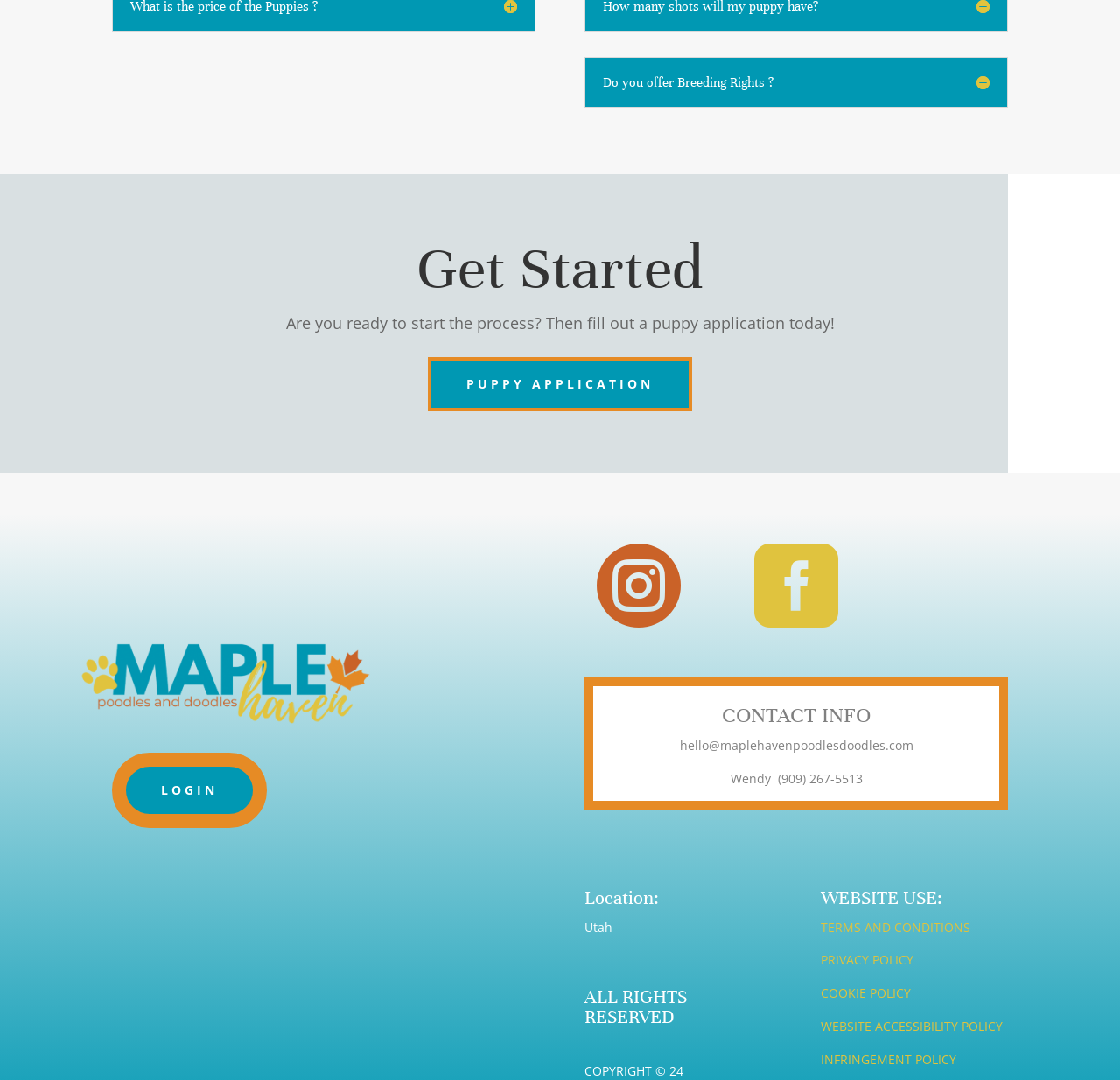Please locate the bounding box coordinates of the region I need to click to follow this instruction: "Contact us via email".

[0.607, 0.682, 0.815, 0.698]